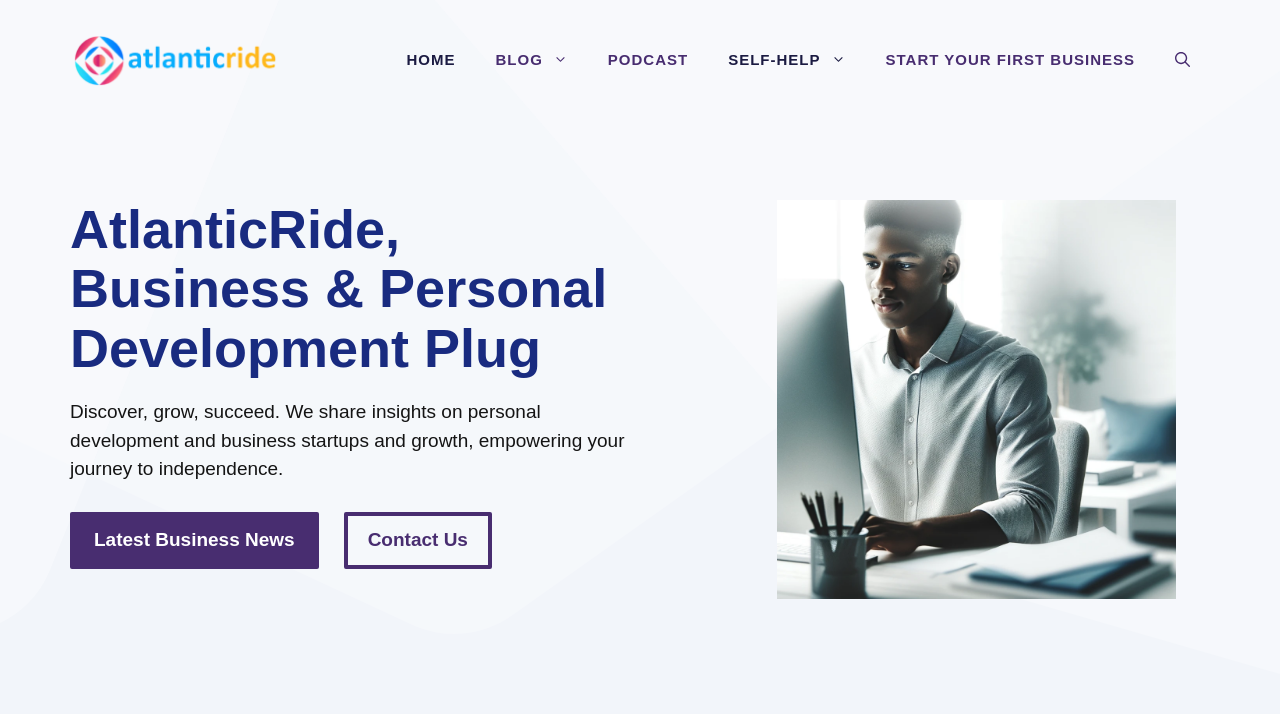What is the name of the website?
Please answer the question with as much detail and depth as you can.

I determined the name of the website by looking at the banner element at the top of the page, which contains a link with the text 'AtlanticRide'.